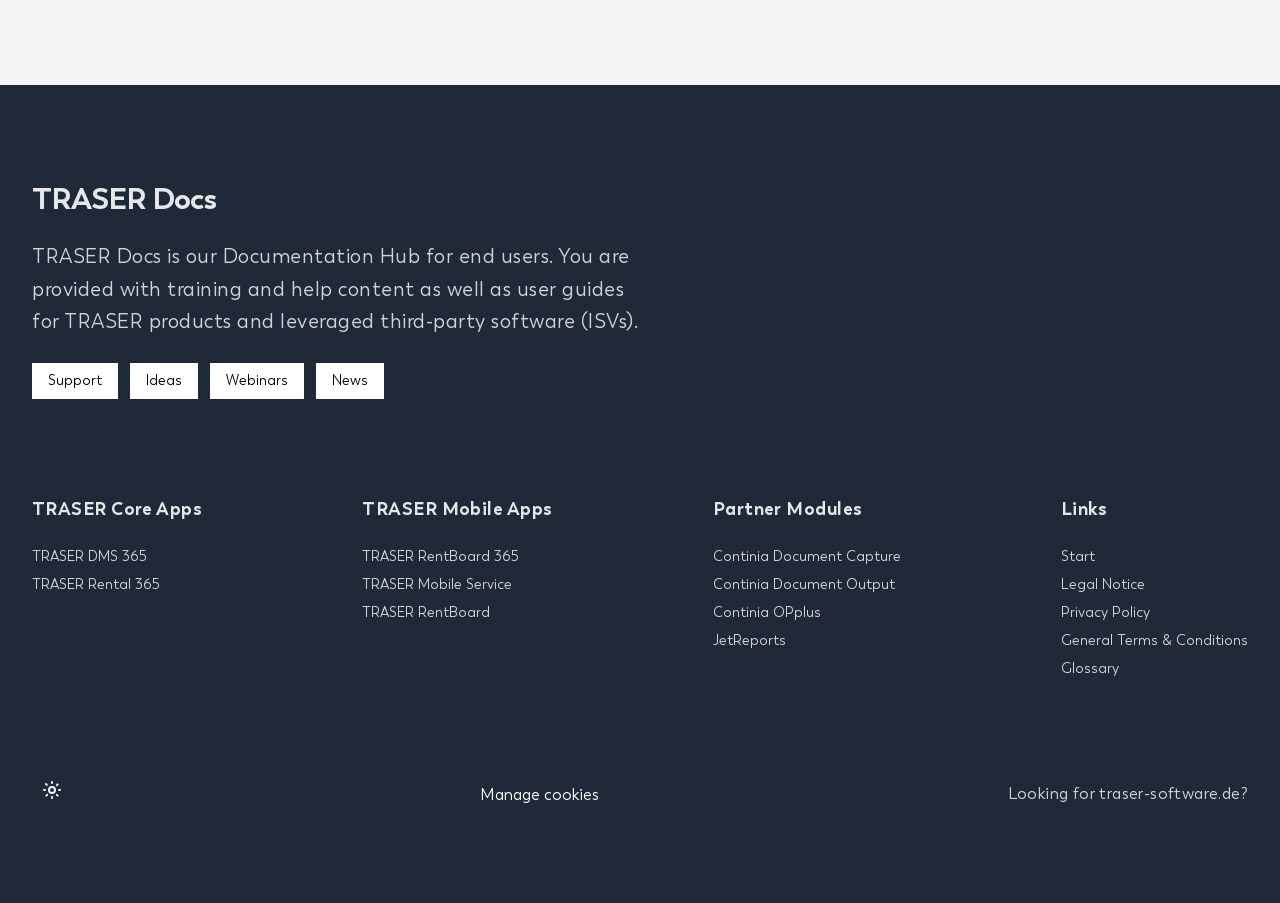How many links are under 'Links'?
Look at the image and answer the question with a single word or phrase.

5